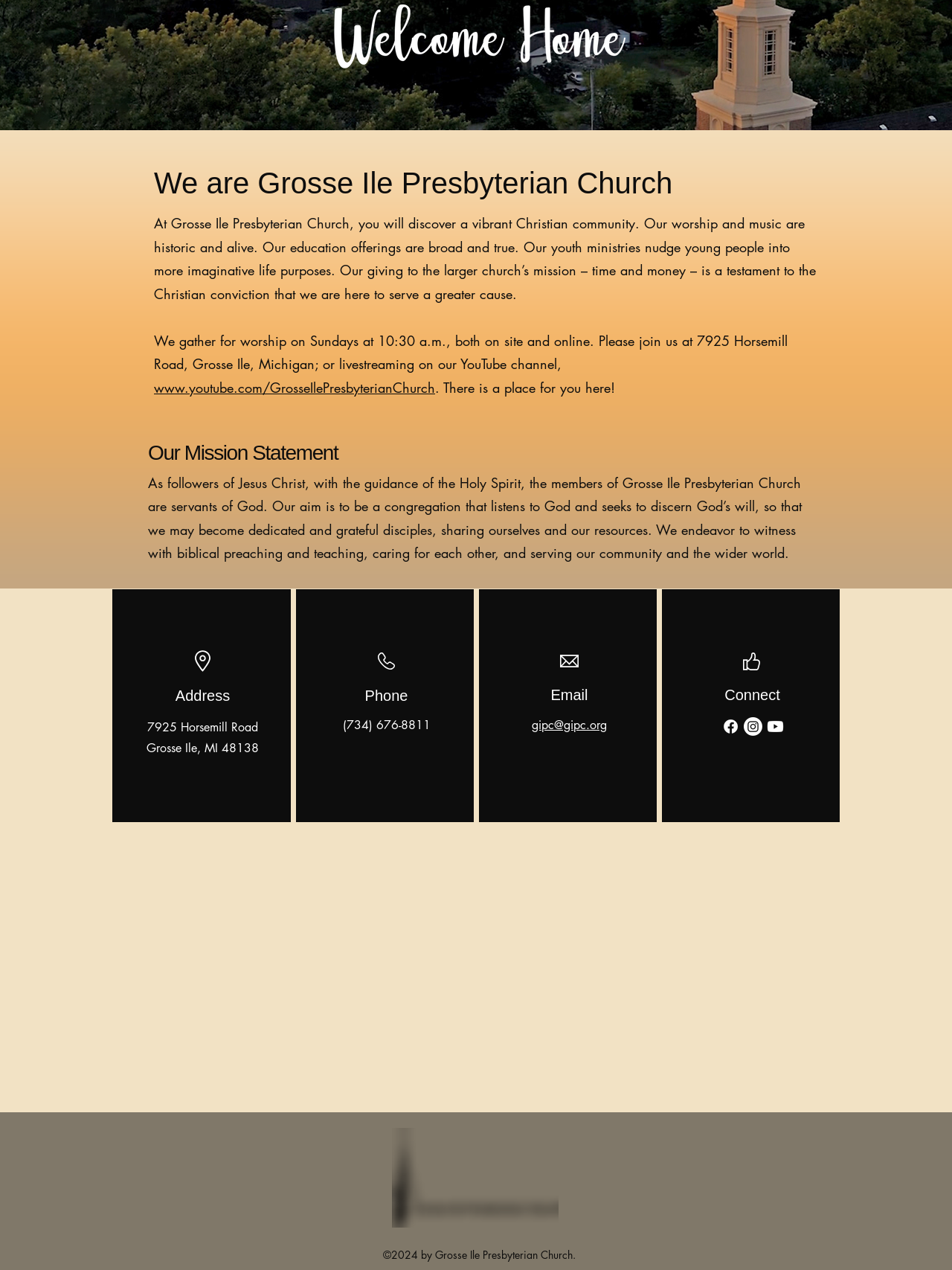Identify the bounding box for the UI element specified in this description: "aria-label="Google Maps" title="Google Maps"". The coordinates must be four float numbers between 0 and 1, formatted as [left, top, right, bottom].

[0.117, 0.654, 0.883, 0.859]